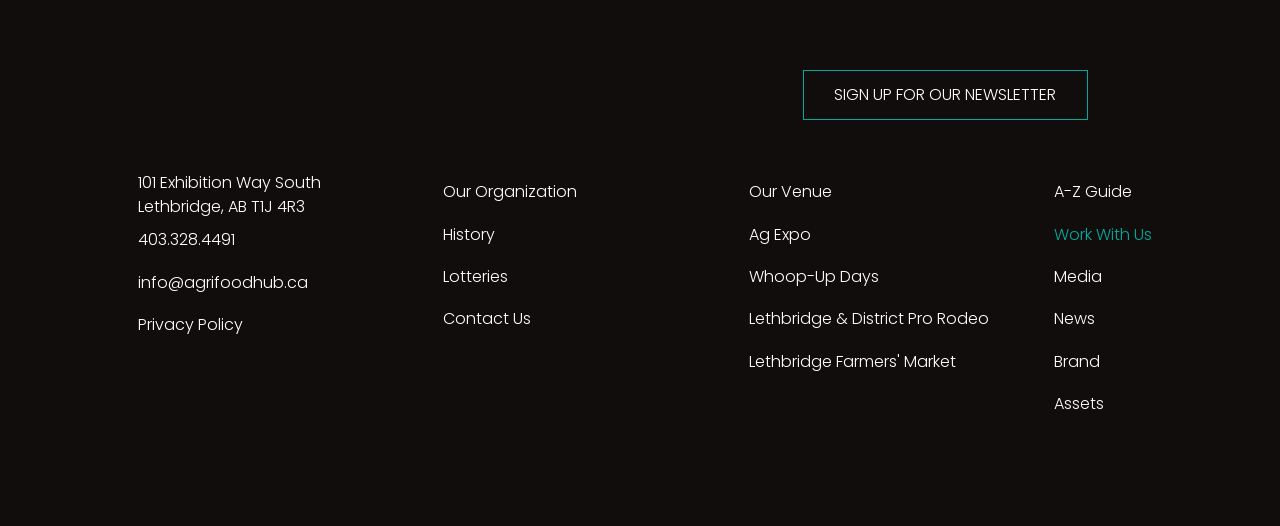Please specify the bounding box coordinates of the region to click in order to perform the following instruction: "Go to Facebook".

[0.1, 0.697, 0.13, 0.771]